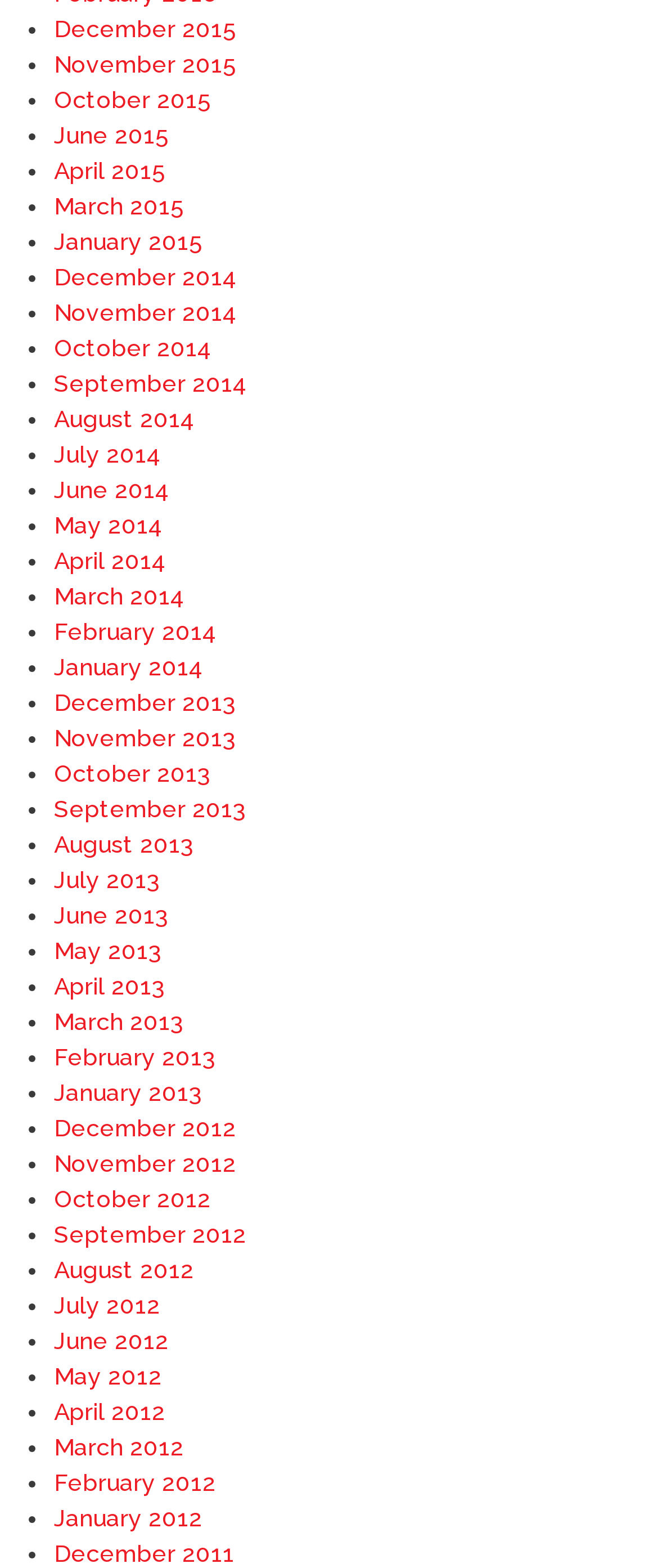Please specify the bounding box coordinates for the clickable region that will help you carry out the instruction: "Click on December 2015".

[0.082, 0.01, 0.359, 0.027]